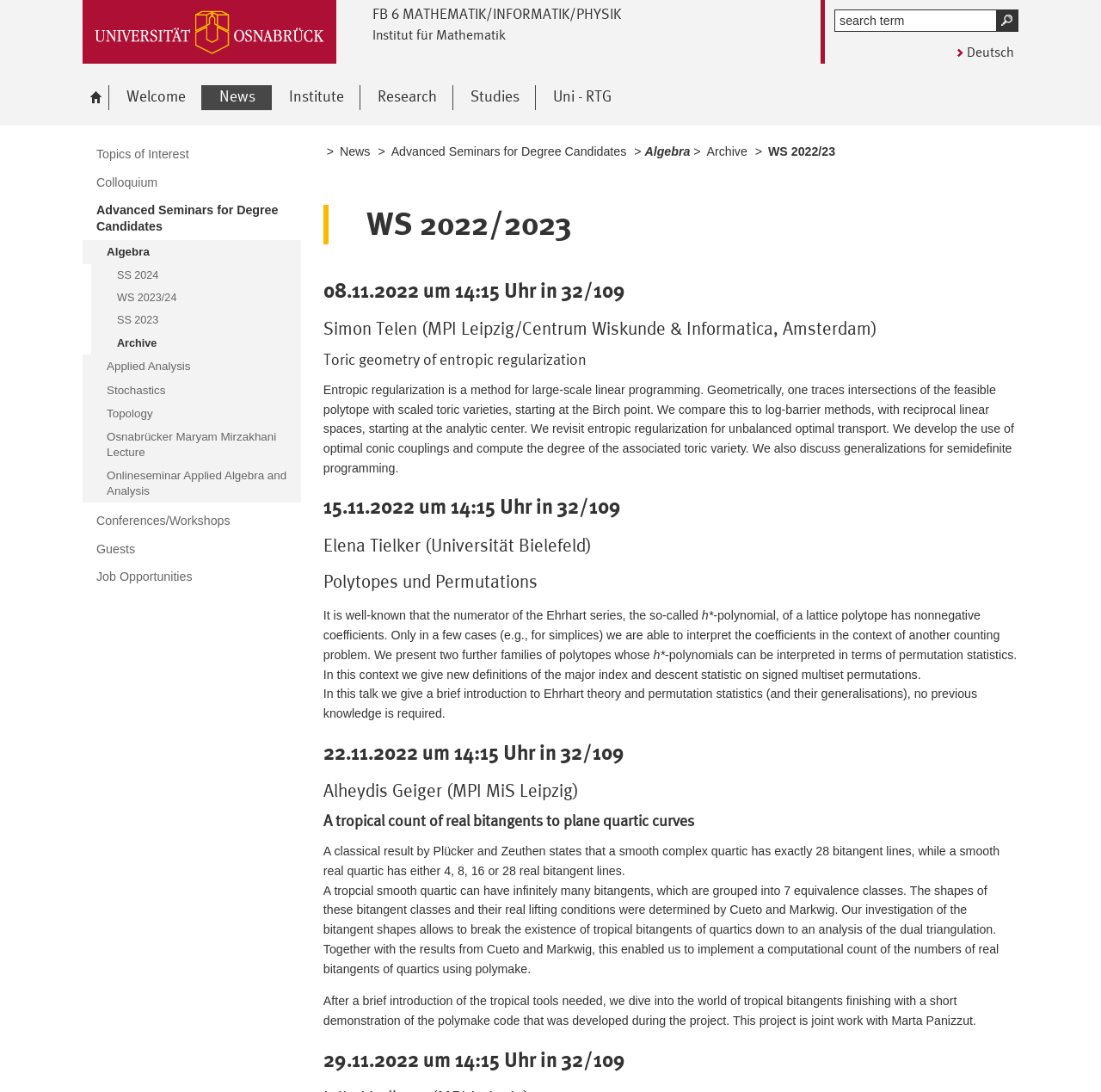Please locate the bounding box coordinates of the element's region that needs to be clicked to follow the instruction: "start searching". The bounding box coordinates should be provided as four float numbers between 0 and 1, i.e., [left, top, right, bottom].

[0.905, 0.009, 0.924, 0.028]